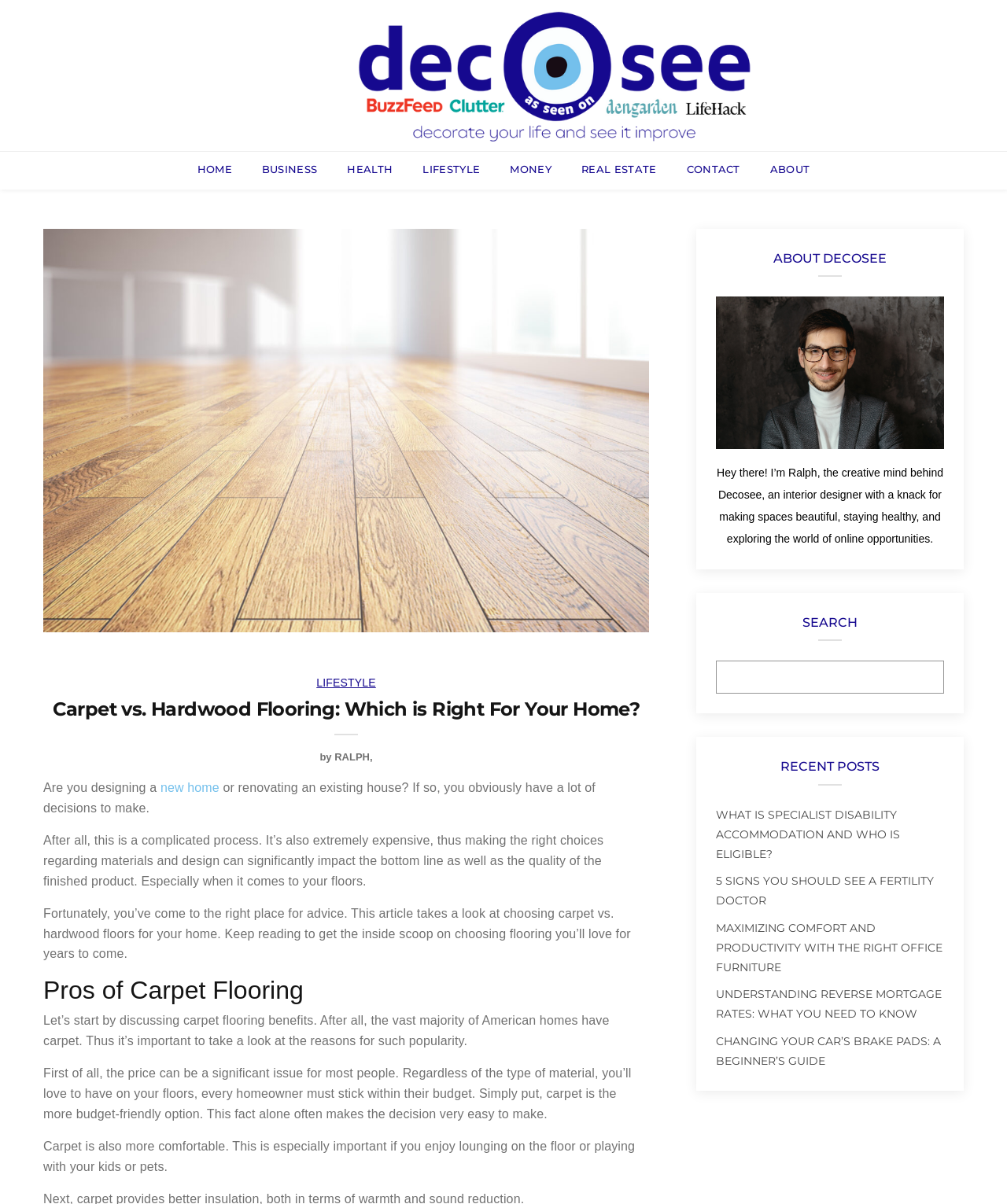Reply to the question with a single word or phrase:
What is the main topic of this webpage?

Carpet vs. Hardwood Flooring